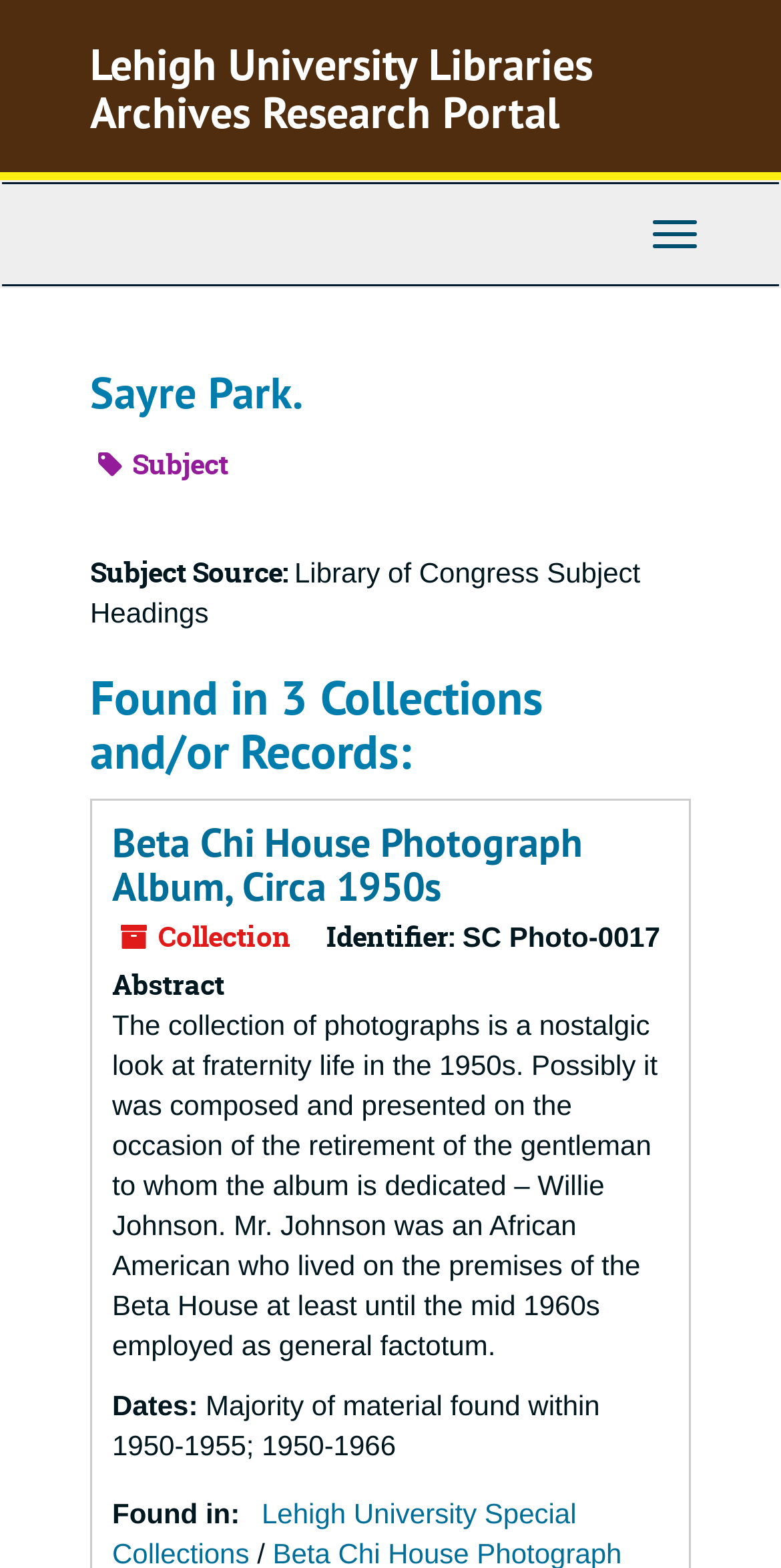What is the abstract of the collection about?
Based on the image, give a concise answer in the form of a single word or short phrase.

Fraternity life in the 1950s